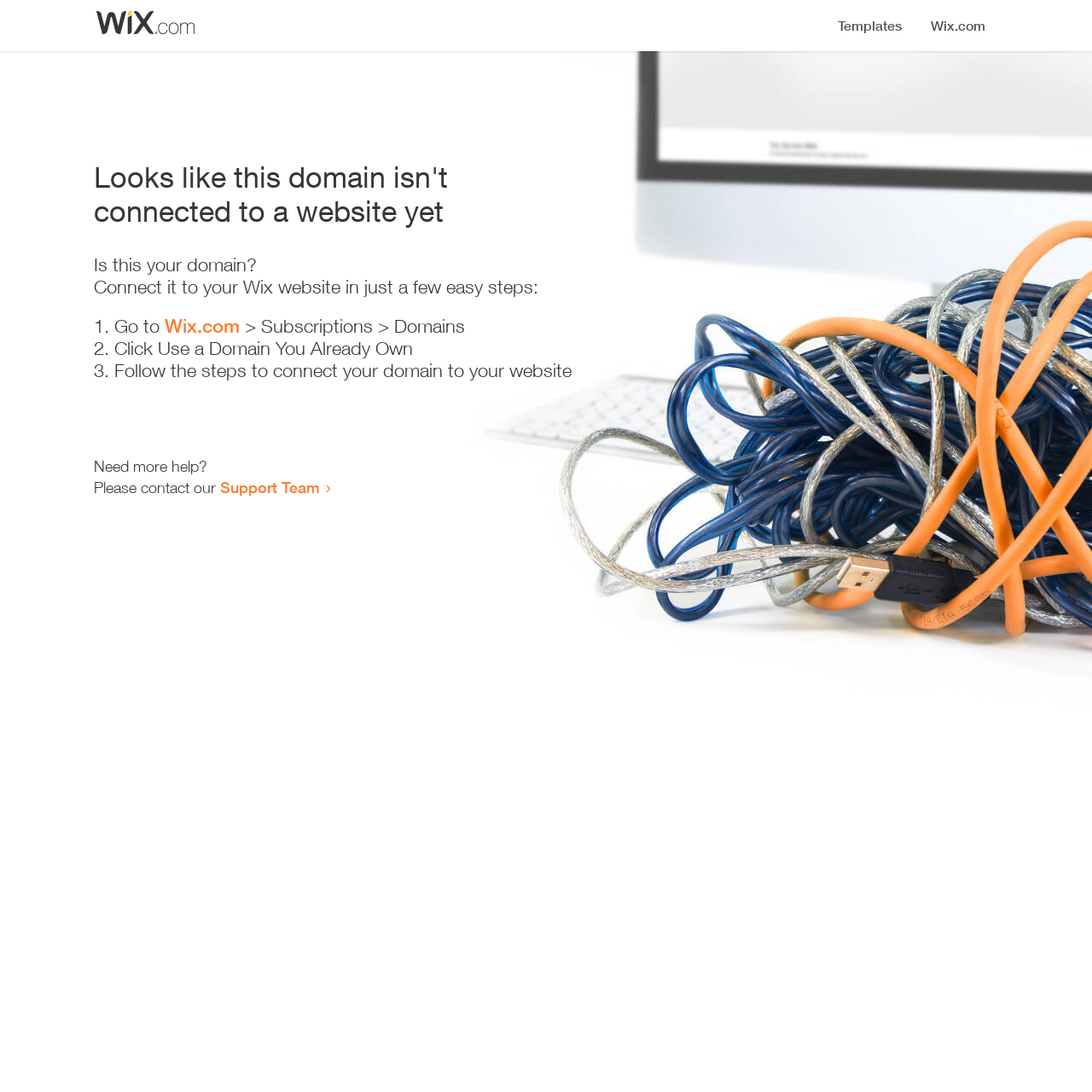Respond to the question with just a single word or phrase: 
What should the user do if they need more help?

Contact Support Team